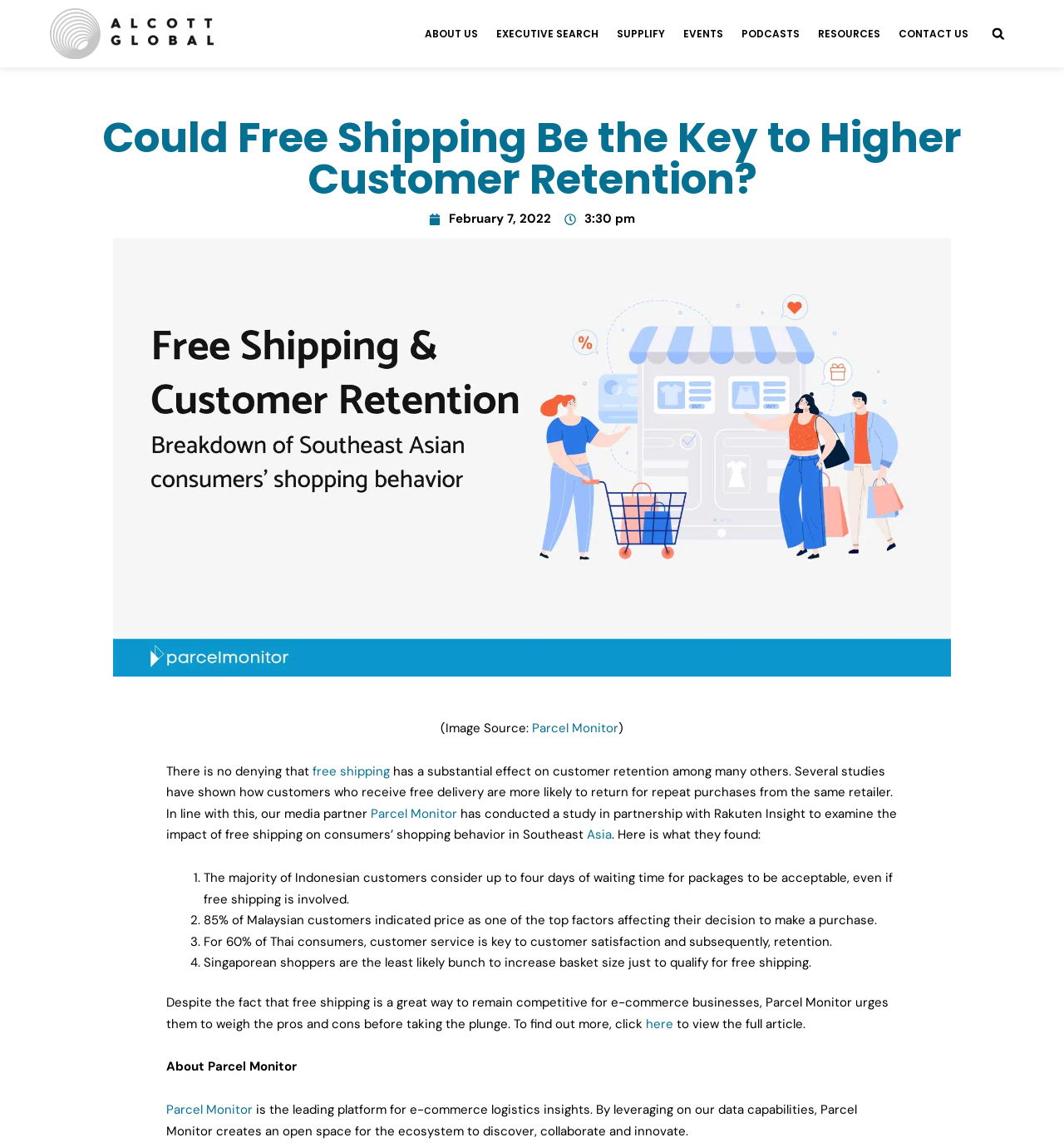Determine the coordinates of the bounding box for the clickable area needed to execute this instruction: "Follow the link to teh twitter".

None